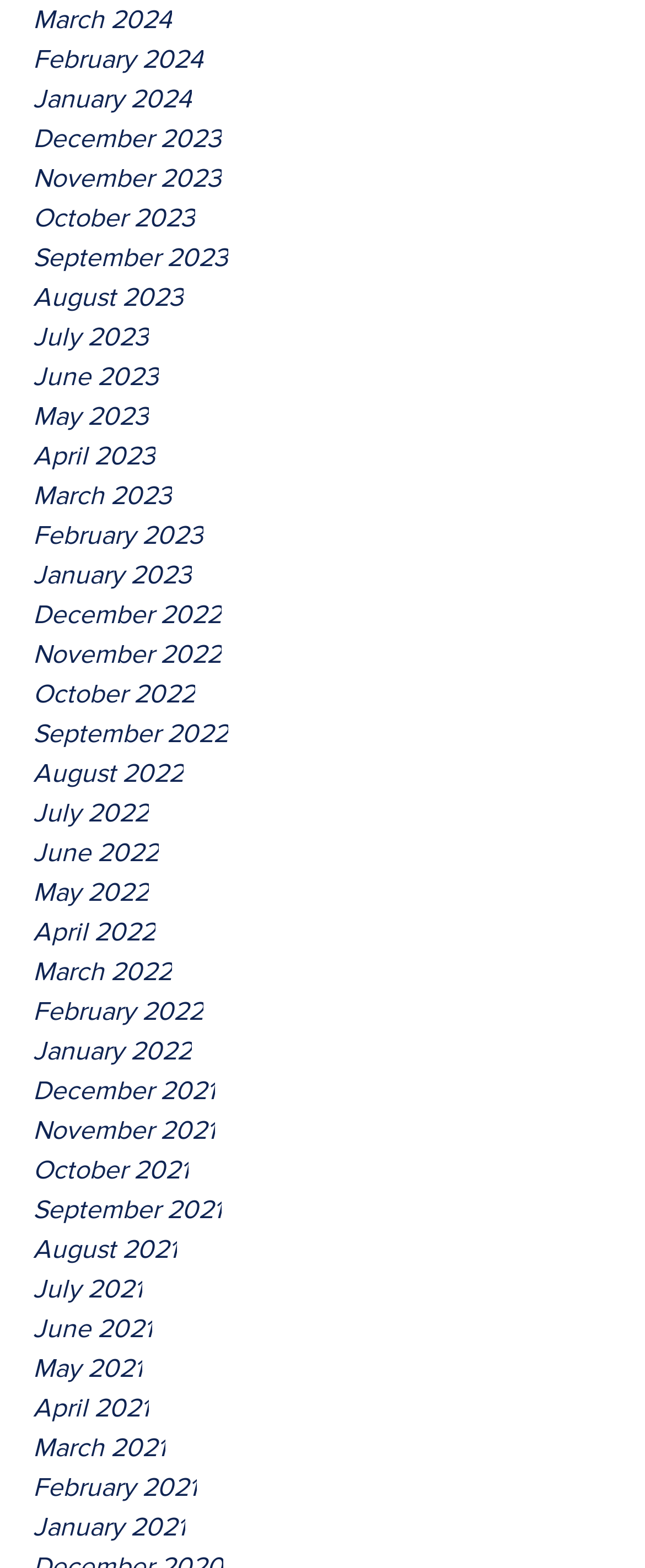Can you find the bounding box coordinates of the area I should click to execute the following instruction: "View December 2021"?

[0.051, 0.683, 0.769, 0.708]